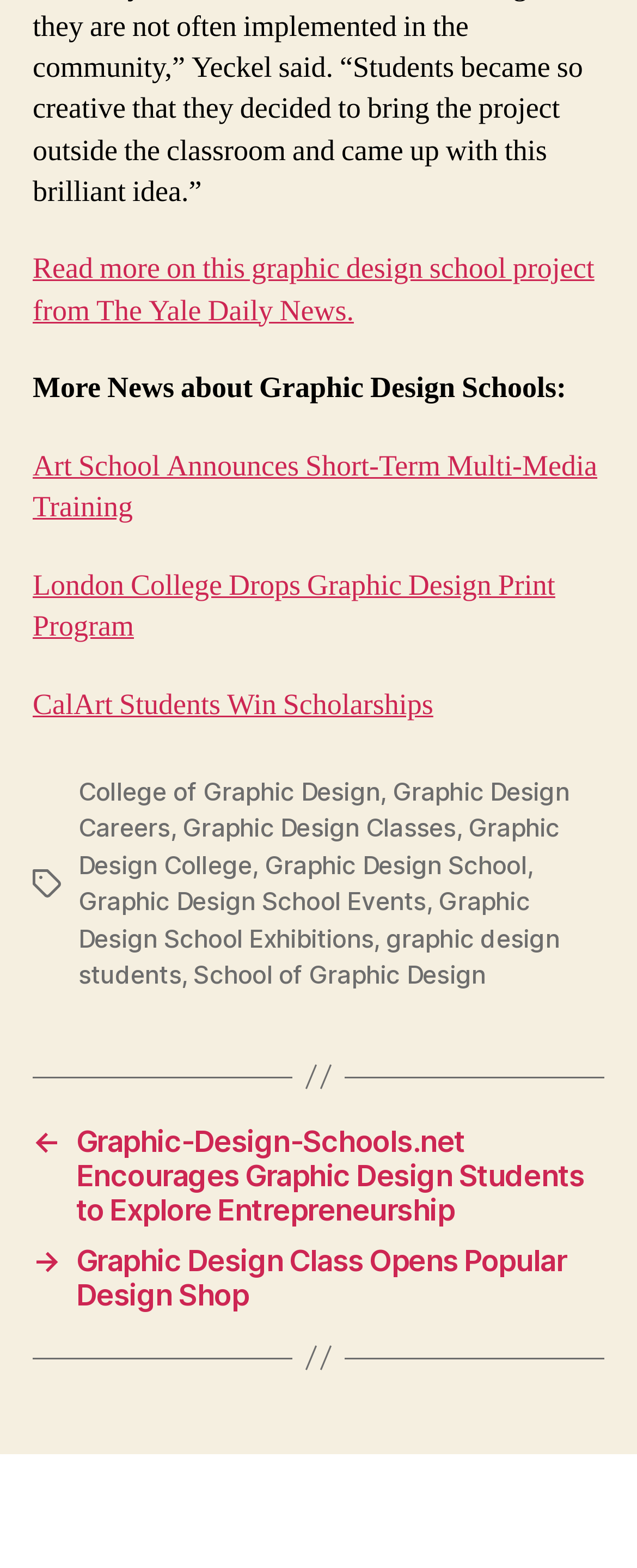Please determine the bounding box coordinates of the element to click in order to execute the following instruction: "Learn about the College of Graphic Design". The coordinates should be four float numbers between 0 and 1, specified as [left, top, right, bottom].

[0.123, 0.495, 0.597, 0.515]